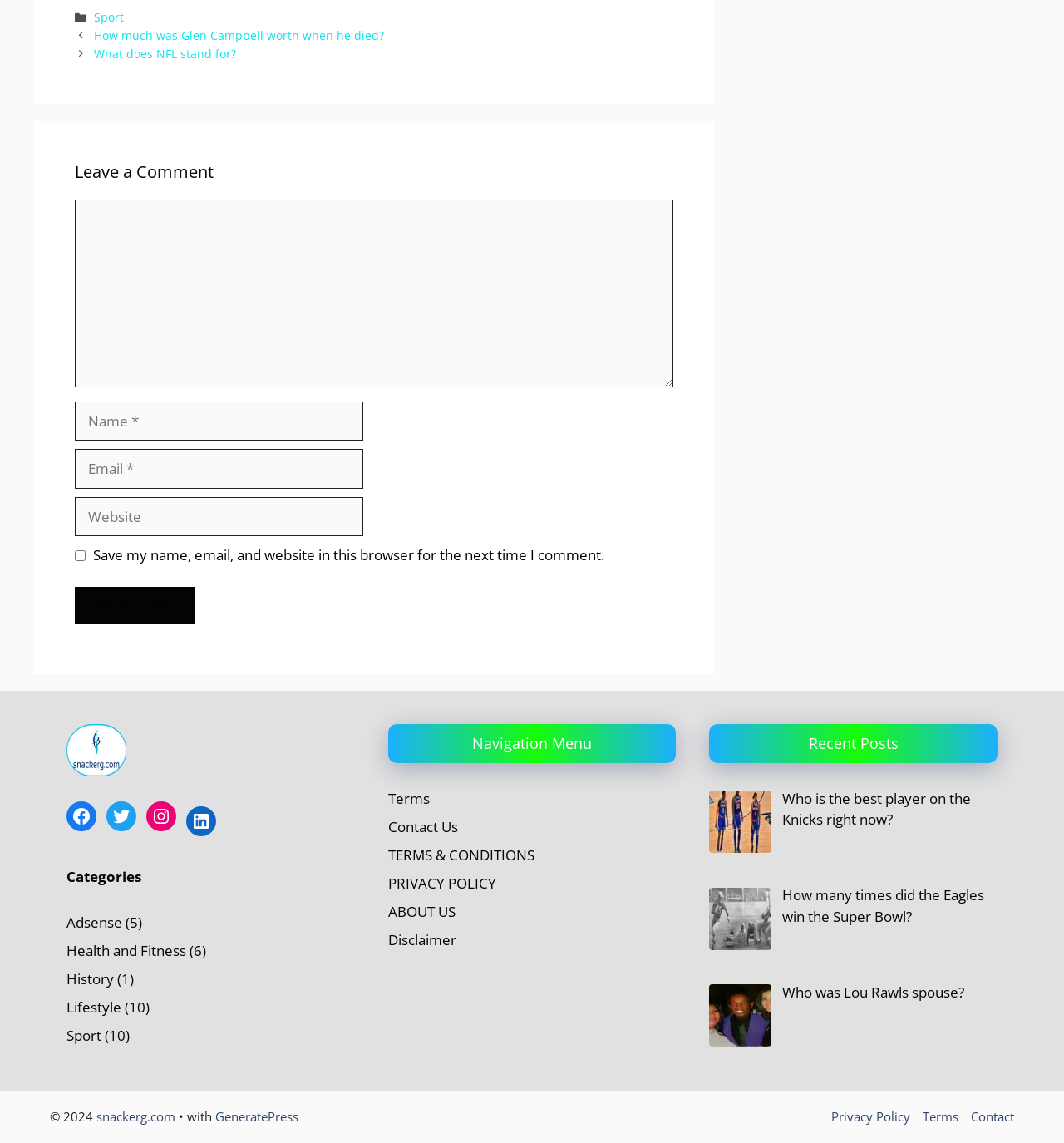Calculate the bounding box coordinates for the UI element based on the following description: "History". Ensure the coordinates are four float numbers between 0 and 1, i.e., [left, top, right, bottom].

[0.062, 0.848, 0.107, 0.865]